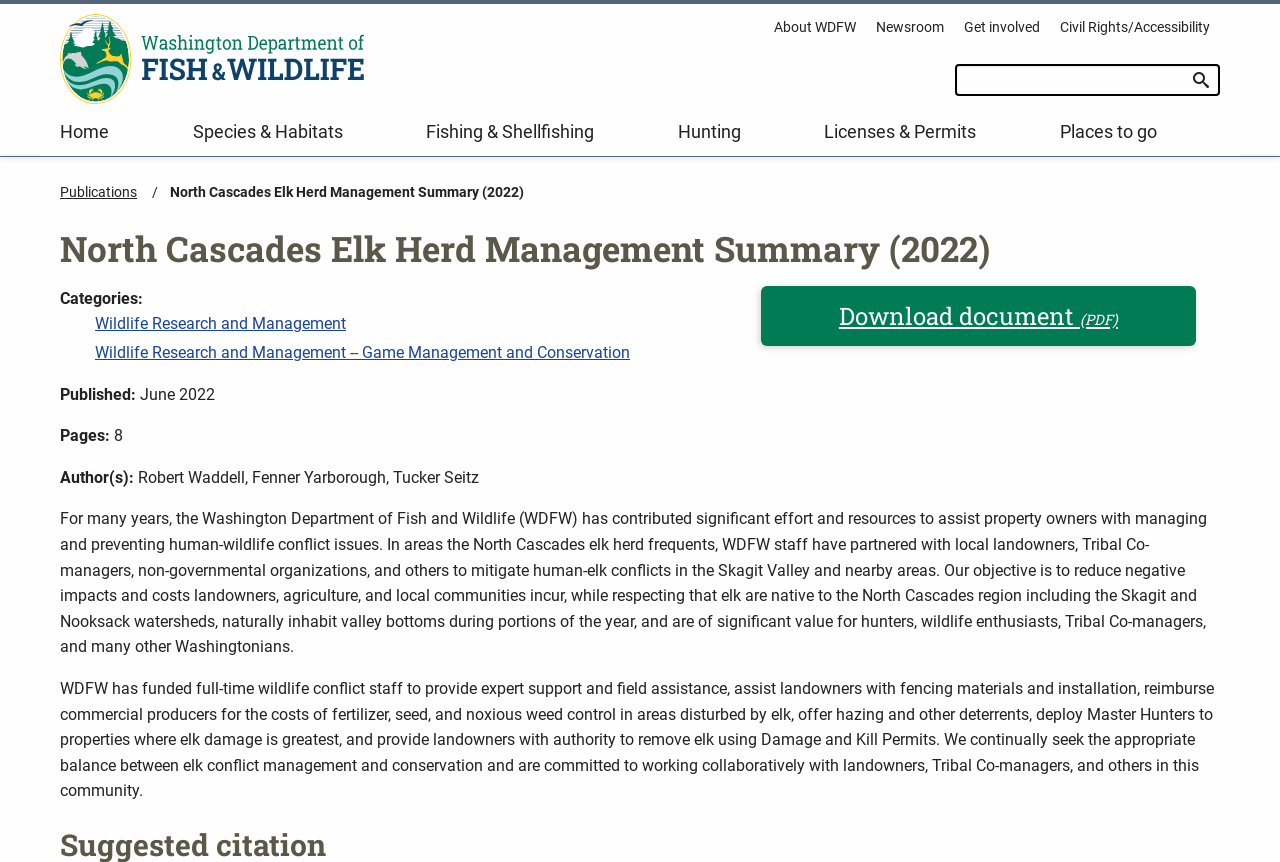Examine the screenshot and answer the question in as much detail as possible: What is the role of Master Hunters?

I found the answer by reading the static text element that describes WDFW's effort, which mentions that they deploy Master Hunters to properties where elk damage is greatest, and provide landowners with authority to remove elk using Damage and Kill Permits.